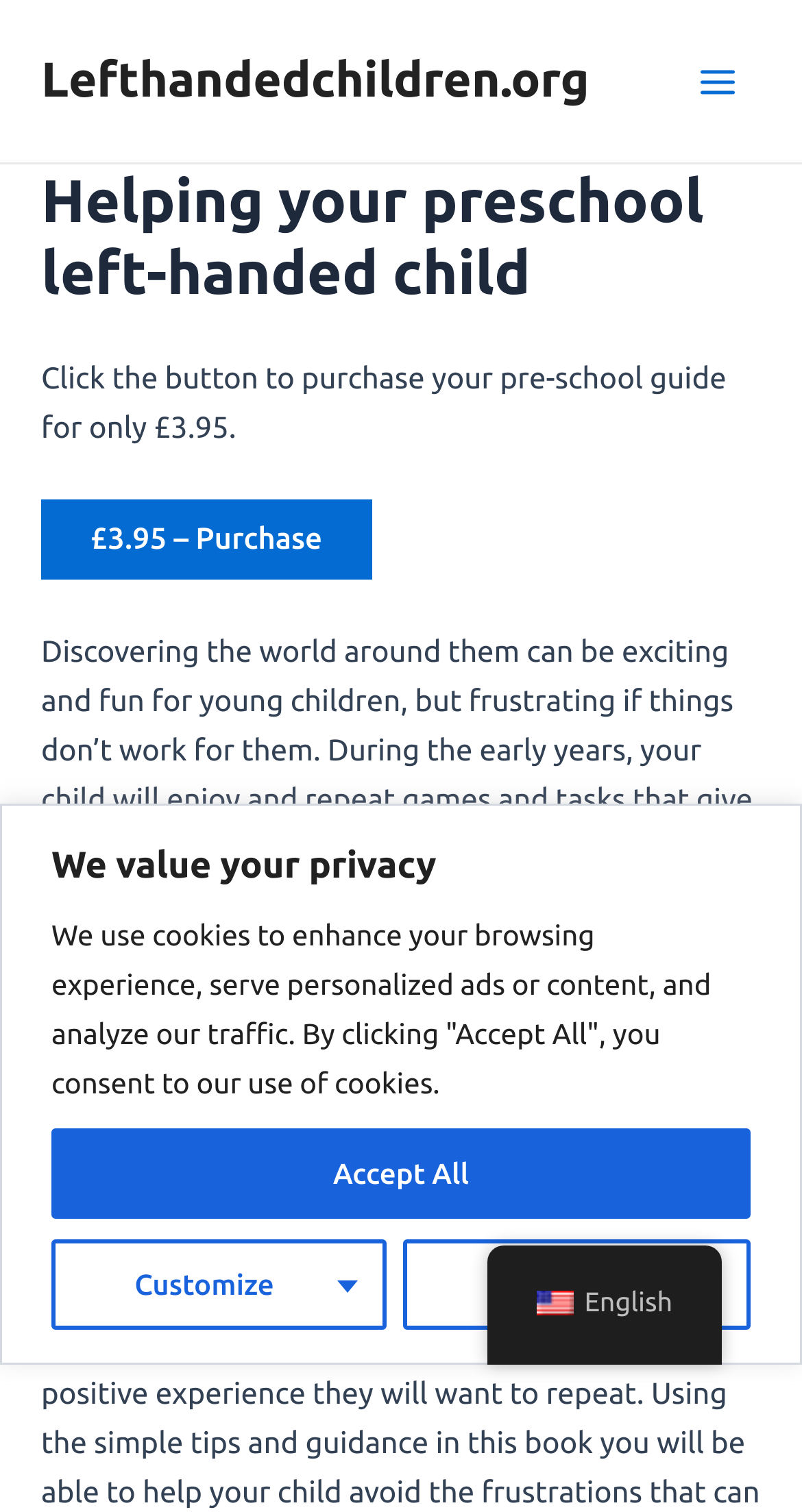What is the topic of the webpage?
Please give a detailed and thorough answer to the question, covering all relevant points.

The topic of the webpage can be determined by the heading 'Helping your preschool left-handed child' and the static text describing the benefits of the pre-school guide. The webpage appears to be focused on providing resources and support for left-handed children.